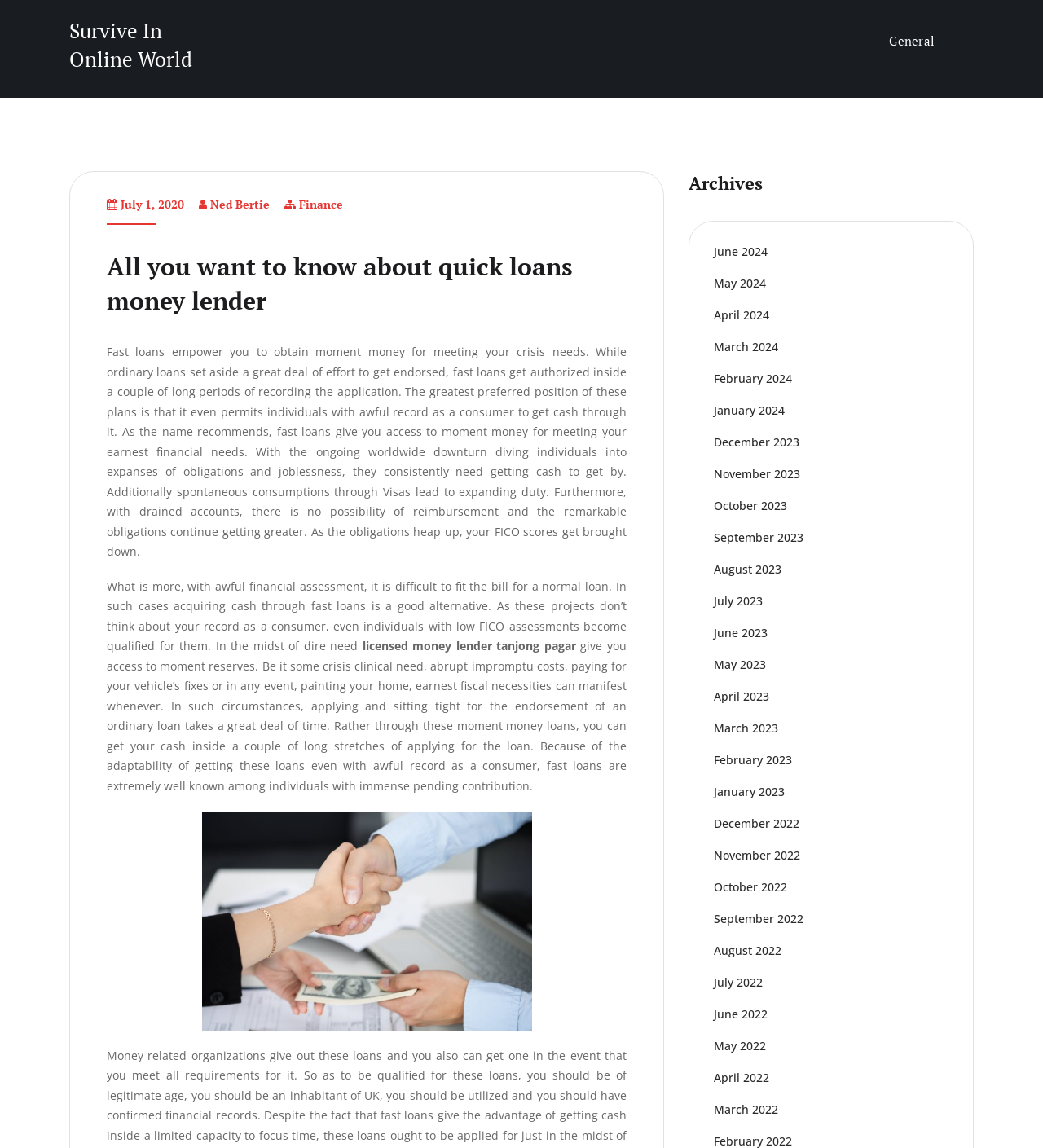What is the name of the licensed money lender mentioned in the article?
Look at the image and answer with only one word or phrase.

Tanjong Pagar